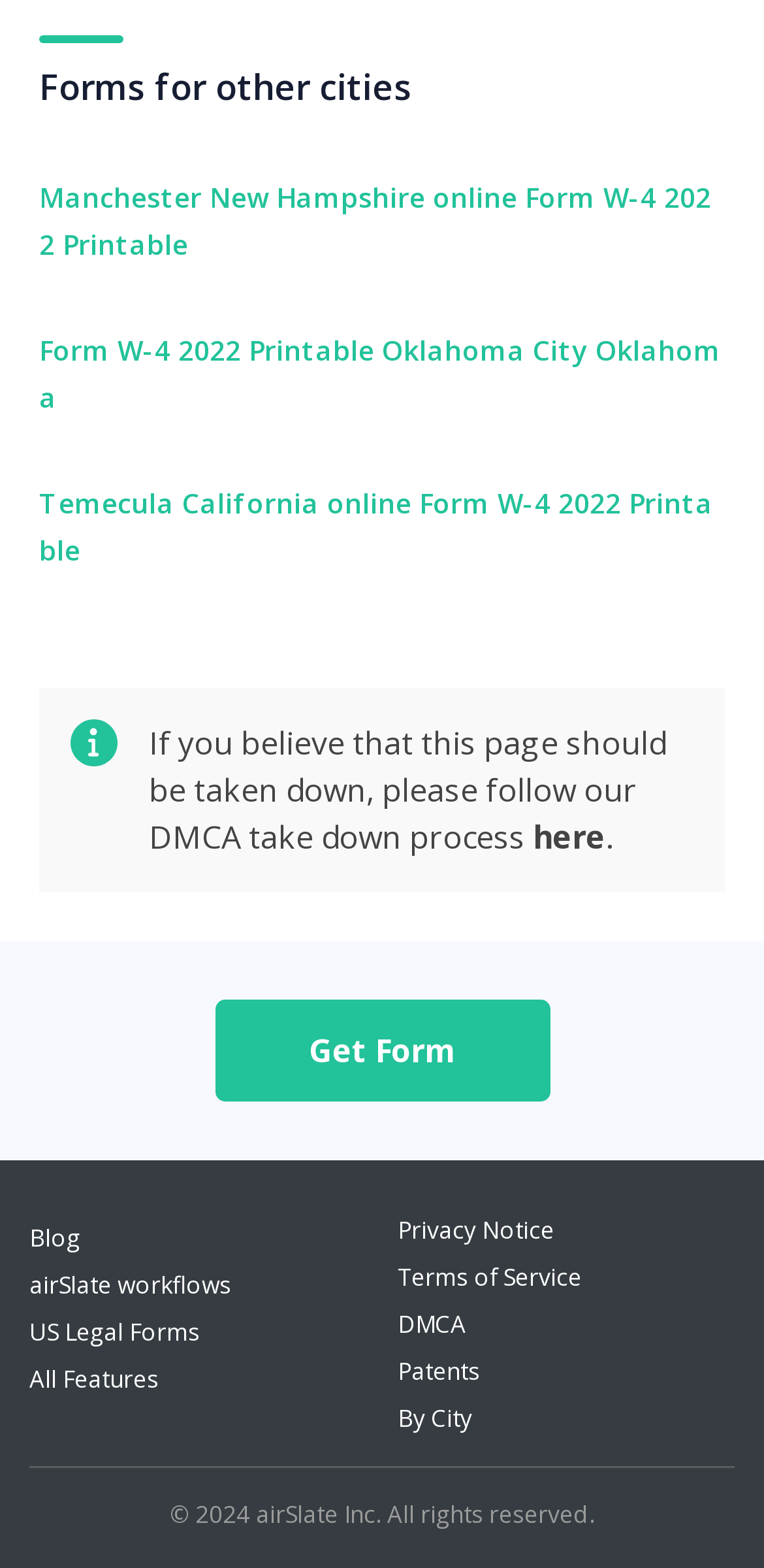What is the text of the StaticText element at the bottom of the webpage?
Based on the image, respond with a single word or phrase.

2024 airSlate Inc. All rights reserved.